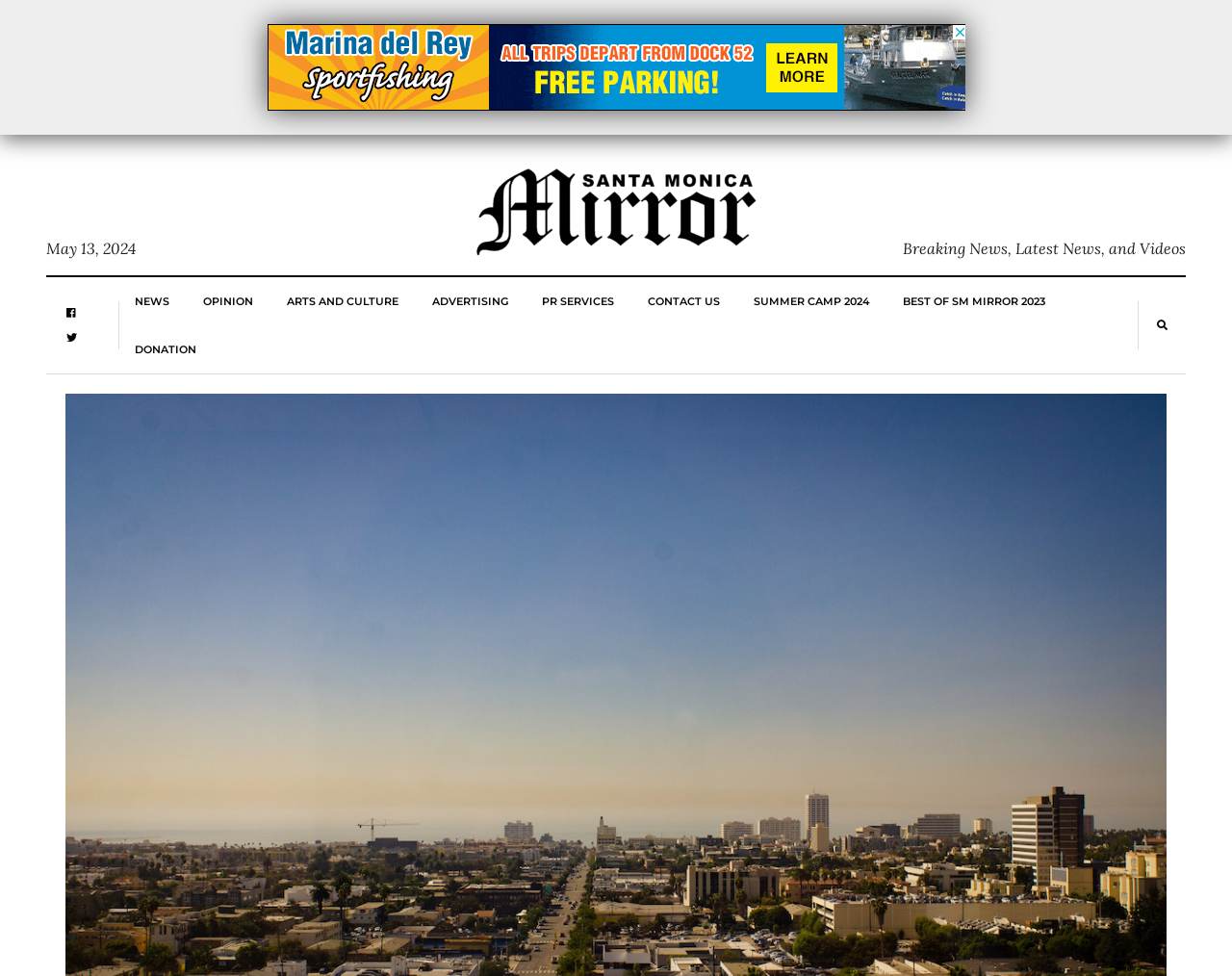Respond to the question below with a single word or phrase:
How many social media links are available?

2